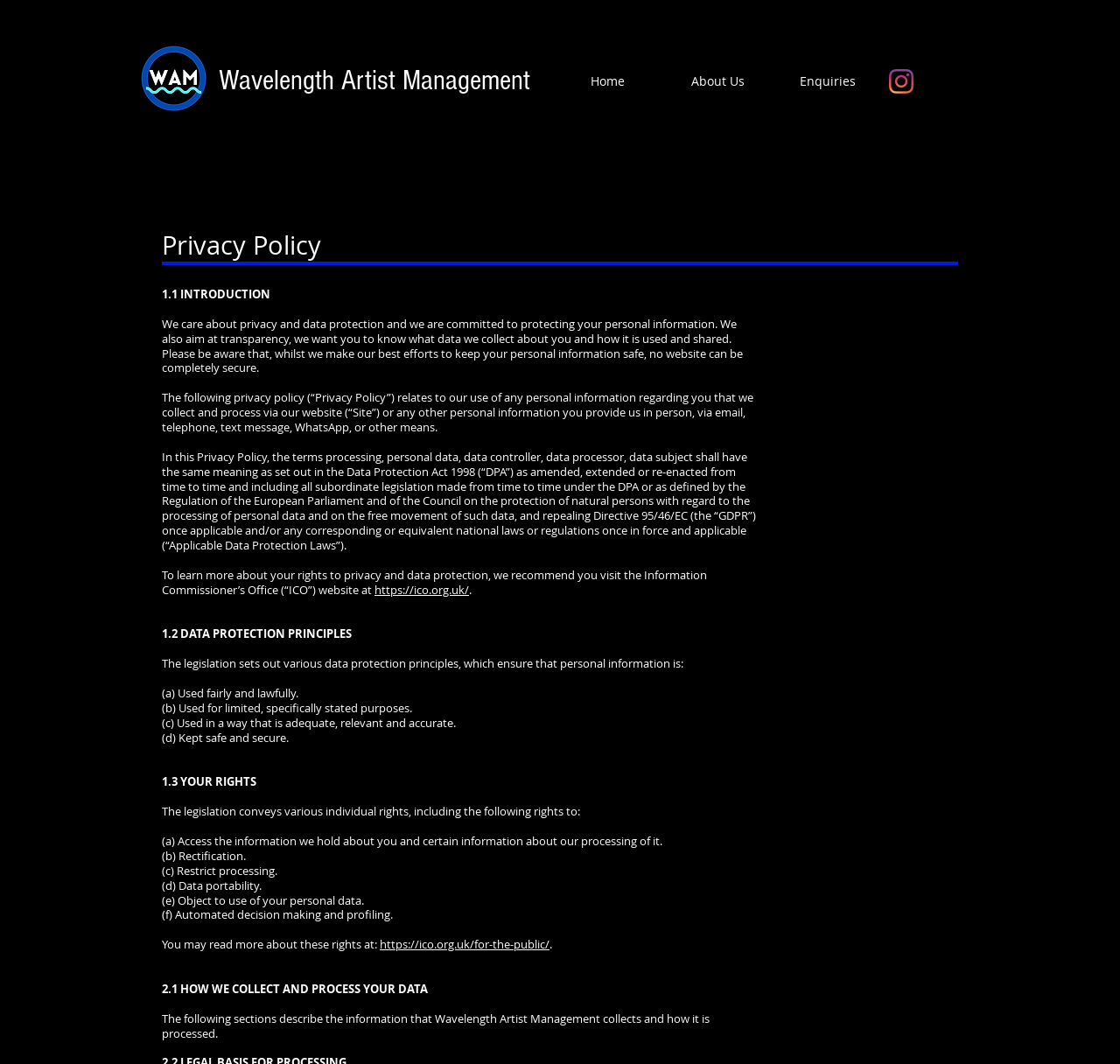What is the name of the organization behind this webpage?
Answer the question with a single word or phrase derived from the image.

Wavelength Artist Management